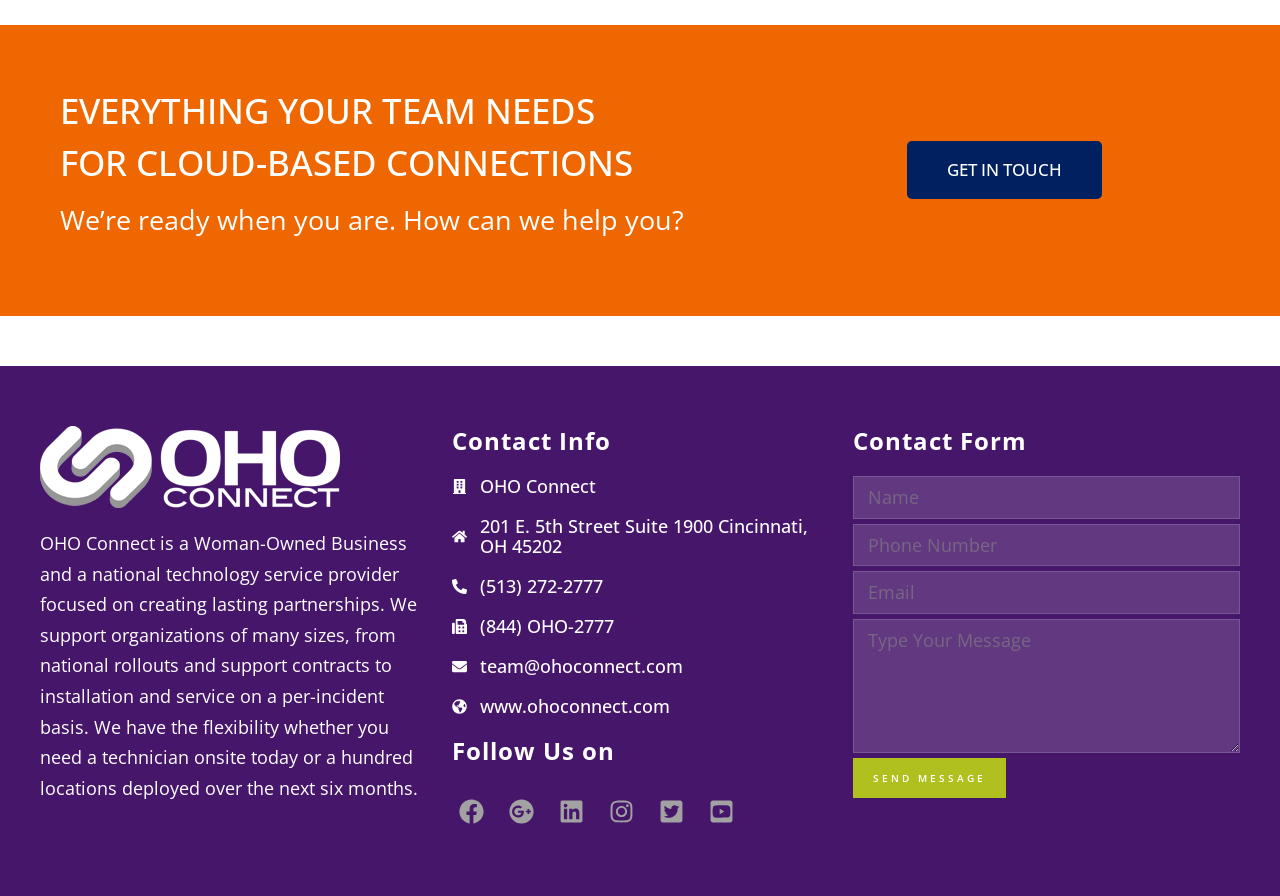Please find and report the bounding box coordinates of the element to click in order to perform the following action: "Click SEND MESSAGE". The coordinates should be expressed as four float numbers between 0 and 1, in the format [left, top, right, bottom].

[0.667, 0.846, 0.786, 0.891]